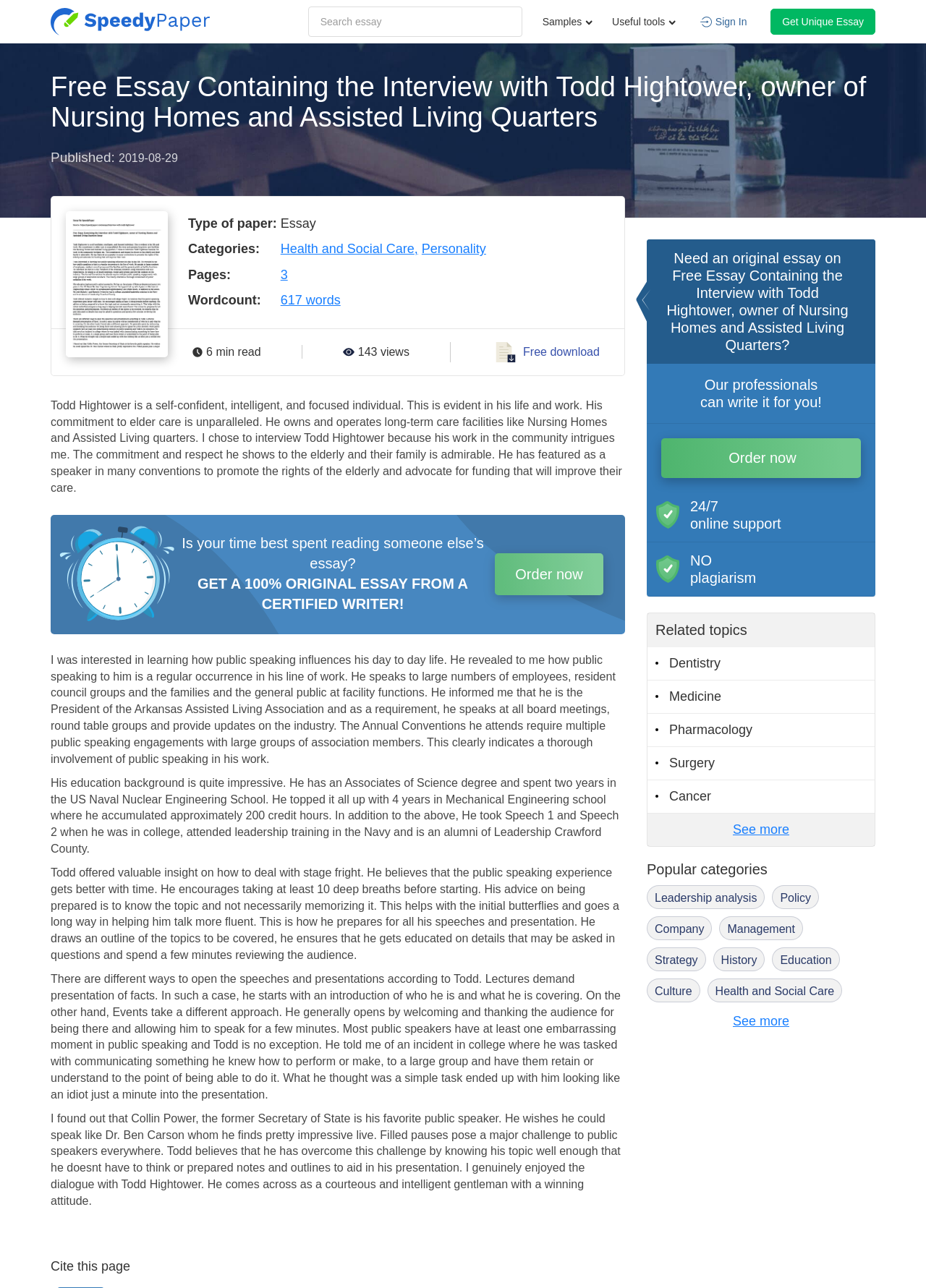Answer the question below with a single word or a brief phrase: 
What is the word count of the essay?

617 words